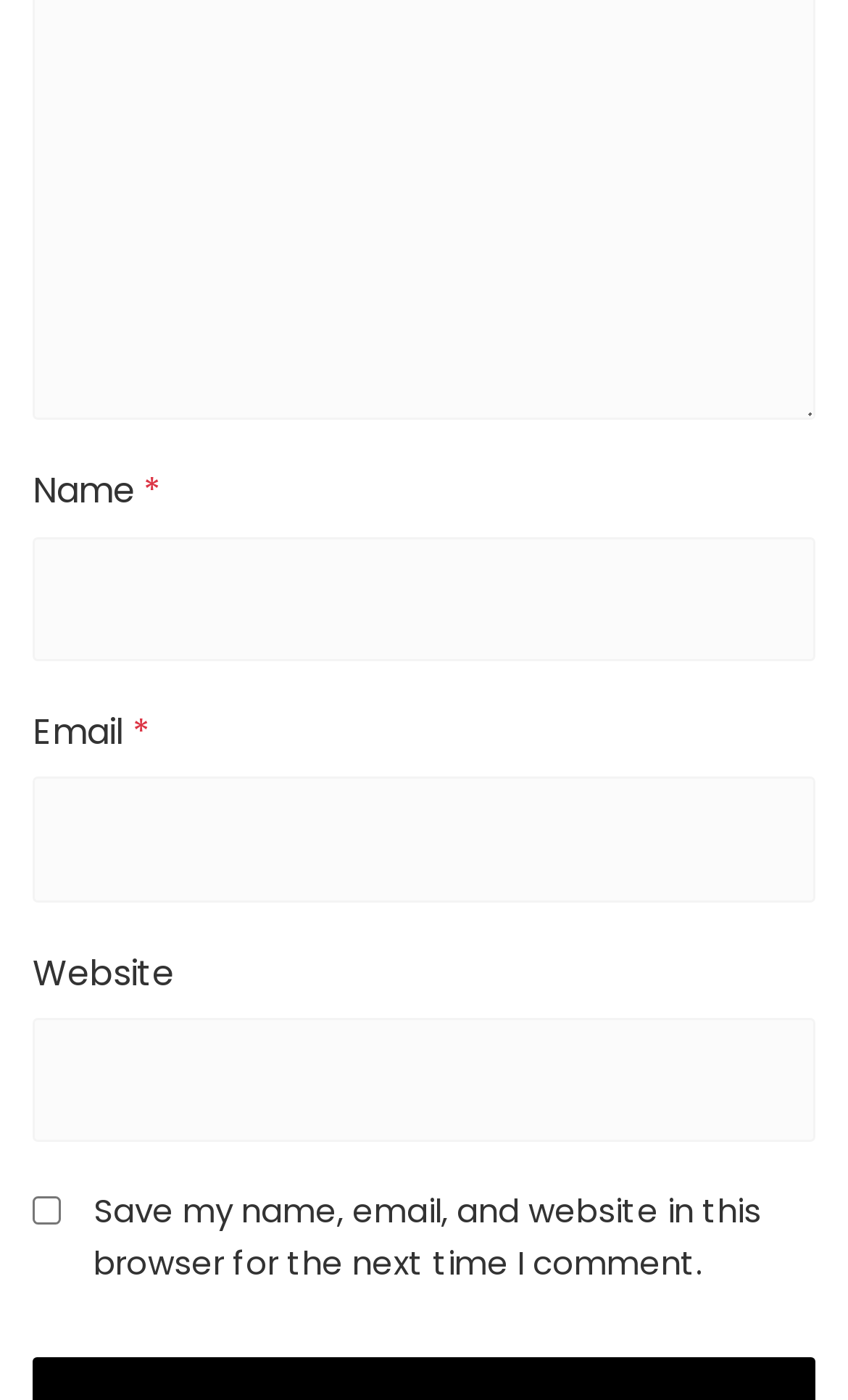Using the provided element description: "parent_node: Email * aria-describedby="email-notes" name="email"", identify the bounding box coordinates. The coordinates should be four floats between 0 and 1 in the order [left, top, right, bottom].

[0.038, 0.555, 0.962, 0.644]